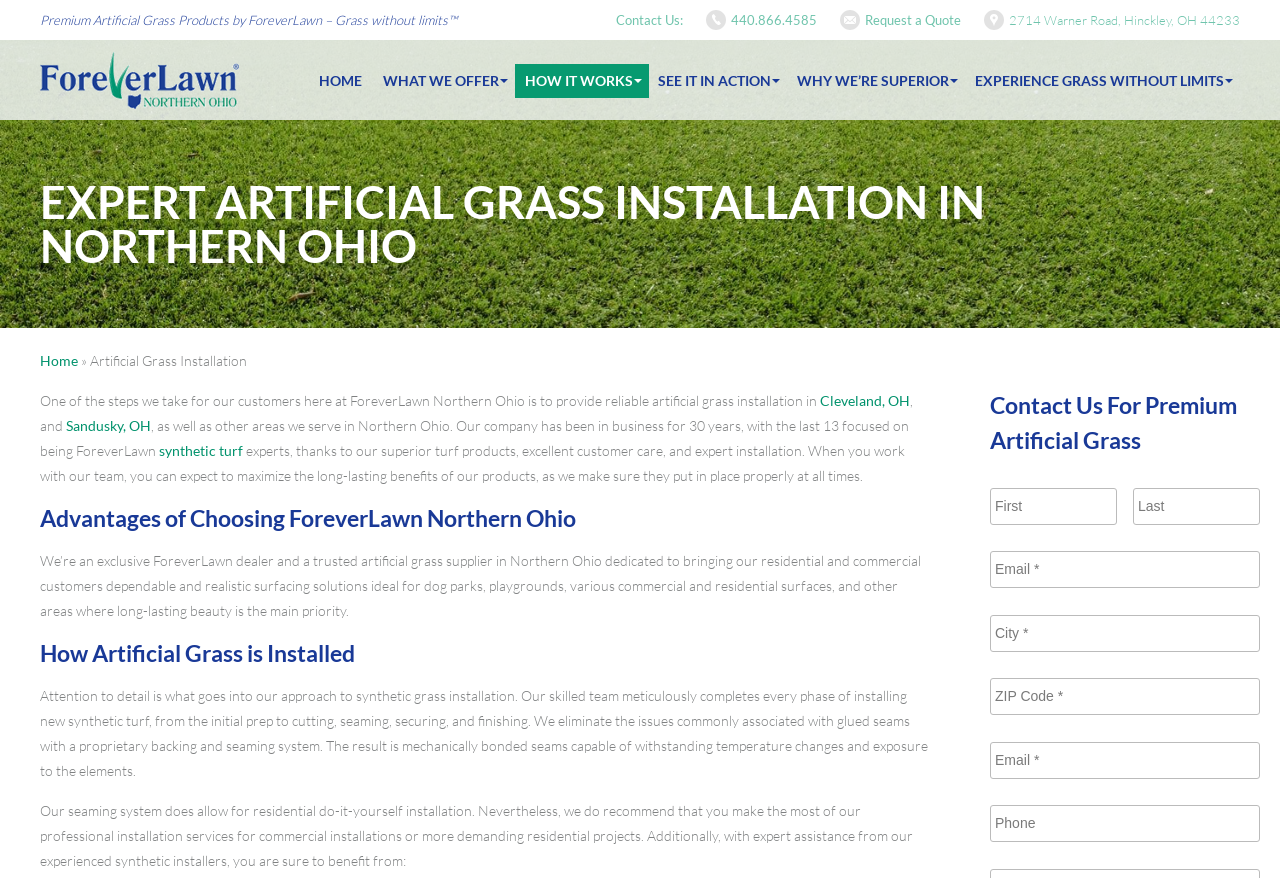Offer an extensive depiction of the webpage and its key elements.

This webpage is about ForeverLawn Northern Ohio, a company that provides artificial grass installation services in Cleveland, OH, and nearby Northern Ohio areas. At the top of the page, there is a complementary section with a layout table containing a heading that reads "Premium Artificial Grass Products by ForeverLawn – Grass without limits™". Below this, there are three links: "Contact Us:", "440.866.4585", and "Request a Quote", along with an address "2714 Warner Road, Hinckley, OH 44233".

To the right of this section, there is an image of ForeverLawn Northern Ohio. Below the image, there is a navigation menu with links to "HOME", "WHAT WE OFFER", "HOW IT WORKS", "SEE IT IN ACTION", "WHY WE’RE SUPERIOR", and "EXPERIENCE GRASS WITHOUT LIMITS".

The main content of the page is divided into several sections. The first section has a heading "EXPERT ARTIFICIAL GRASS INSTALLATION IN NORTHERN OHIO" and discusses the company's artificial grass installation services in Cleveland, OH, and nearby areas. The text explains that the company has been in business for 30 years and provides reliable artificial grass installation services.

The next section has a heading "Advantages of Choosing ForeverLawn Northern Ohio" and describes the benefits of choosing the company, including its exclusive ForeverLawn dealership, trusted artificial grass supplier, and commitment to bringing dependable and realistic surfacing solutions to residential and commercial customers.

The following section has a heading "How Artificial Grass is Installed" and explains the company's approach to synthetic grass installation, including its attention to detail, proprietary backing and seaming system, and professional installation services.

At the bottom of the page, there is a section with a heading "Contact Us For Premium Artificial Grass" and several text boxes for users to input their information.